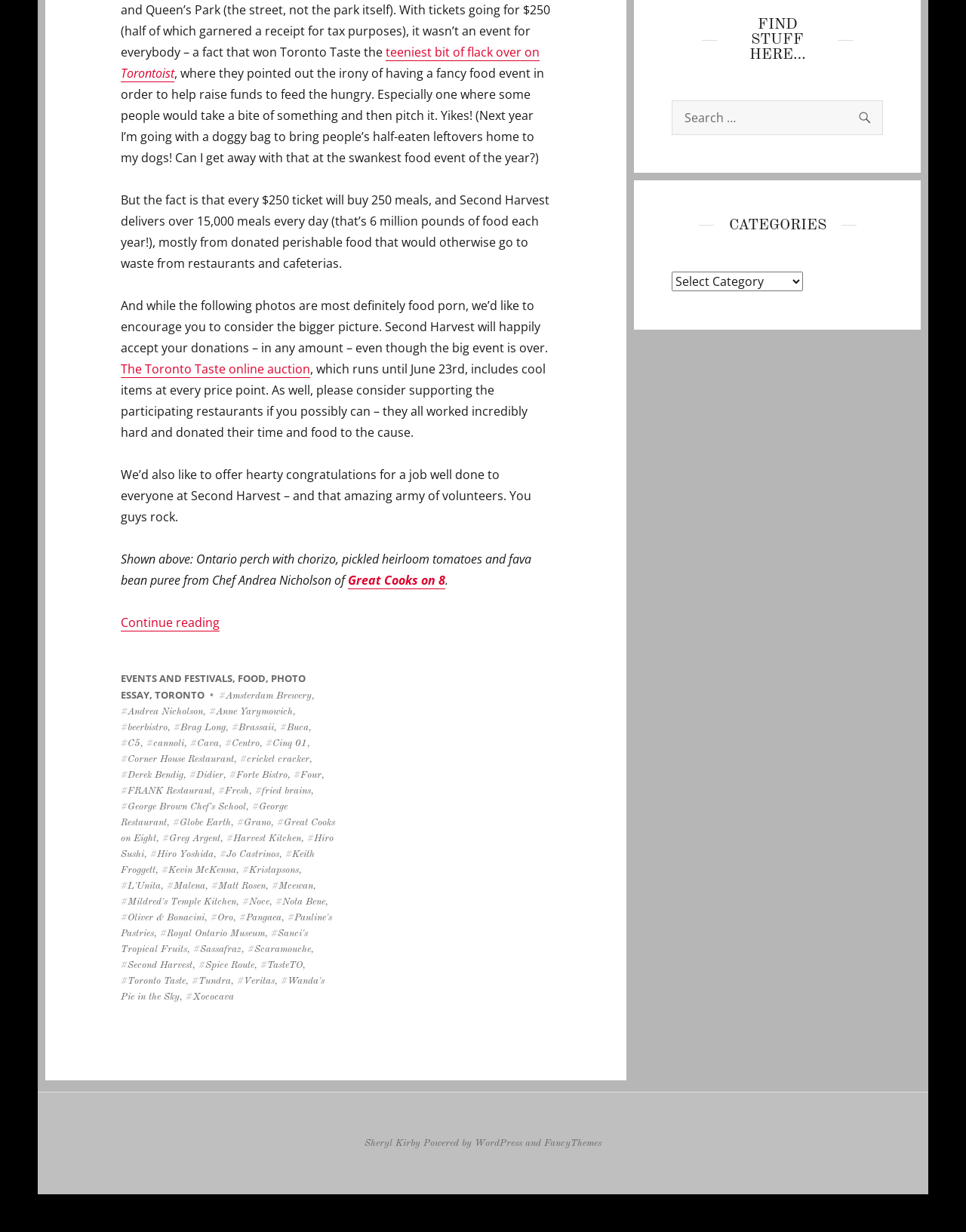What is the organization mentioned in the article?
Use the image to give a comprehensive and detailed response to the question.

The article mentions an organization called Second Harvest, which is involved in delivering meals to those in need. This is evident from the text 'But the fact is that every $250 ticket will buy 250 meals, and Second Harvest delivers over 15,000 meals every day...'.